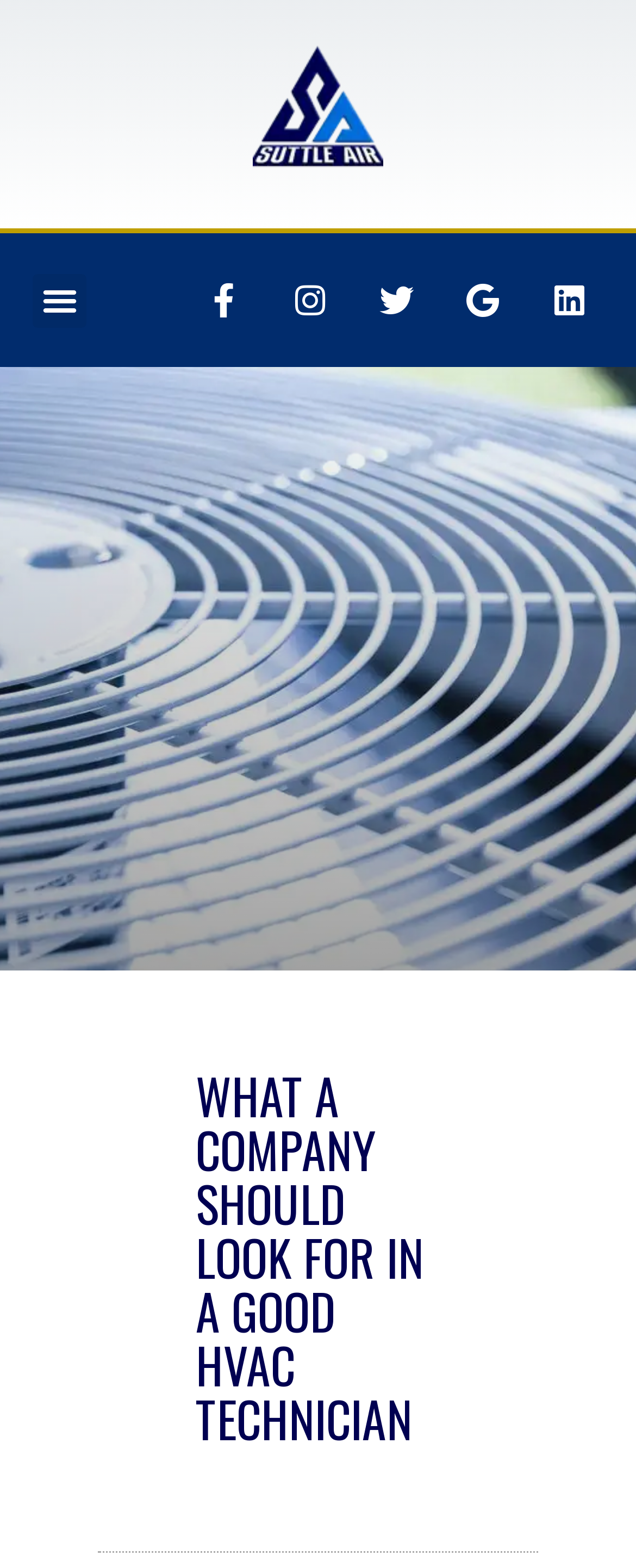Refer to the image and provide an in-depth answer to the question: 
How many social media links are there?

There are five social media links located at the top right of the webpage, which are Facebook, Instagram, Twitter, Google, and Linkedin. These links have bounding boxes of [0.297, 0.17, 0.405, 0.213], [0.433, 0.17, 0.541, 0.213], [0.569, 0.17, 0.677, 0.213], [0.705, 0.17, 0.813, 0.213], and [0.841, 0.17, 0.949, 0.213] respectively.